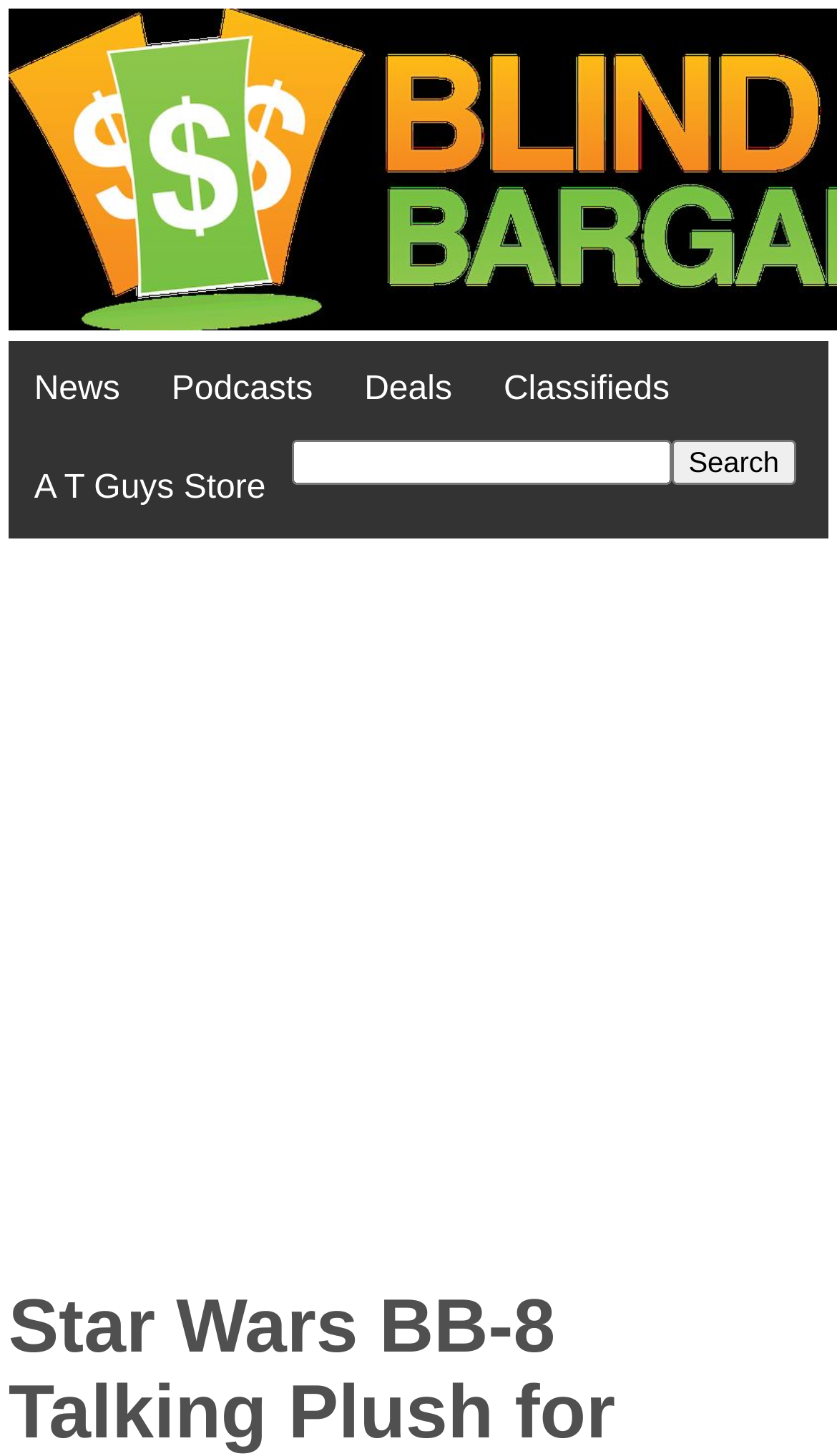Generate a thorough description of the webpage.

The webpage appears to be a product page for the Star Wars BB-8 Talking Plush, with a focus on its discounted price of $19.24. At the top of the page, there is a navigation menu with five links: "News", "Podcasts", "Deals", "Classifieds", and "A T Guys Store", arranged horizontally from left to right. 

Below the navigation menu, there is a search bar with a label "Search for" and a "Search" button to its right. The search bar is not required to be filled in. 

The main content of the page is an iframe, which takes up most of the page's space, and is likely displaying an advertisement.